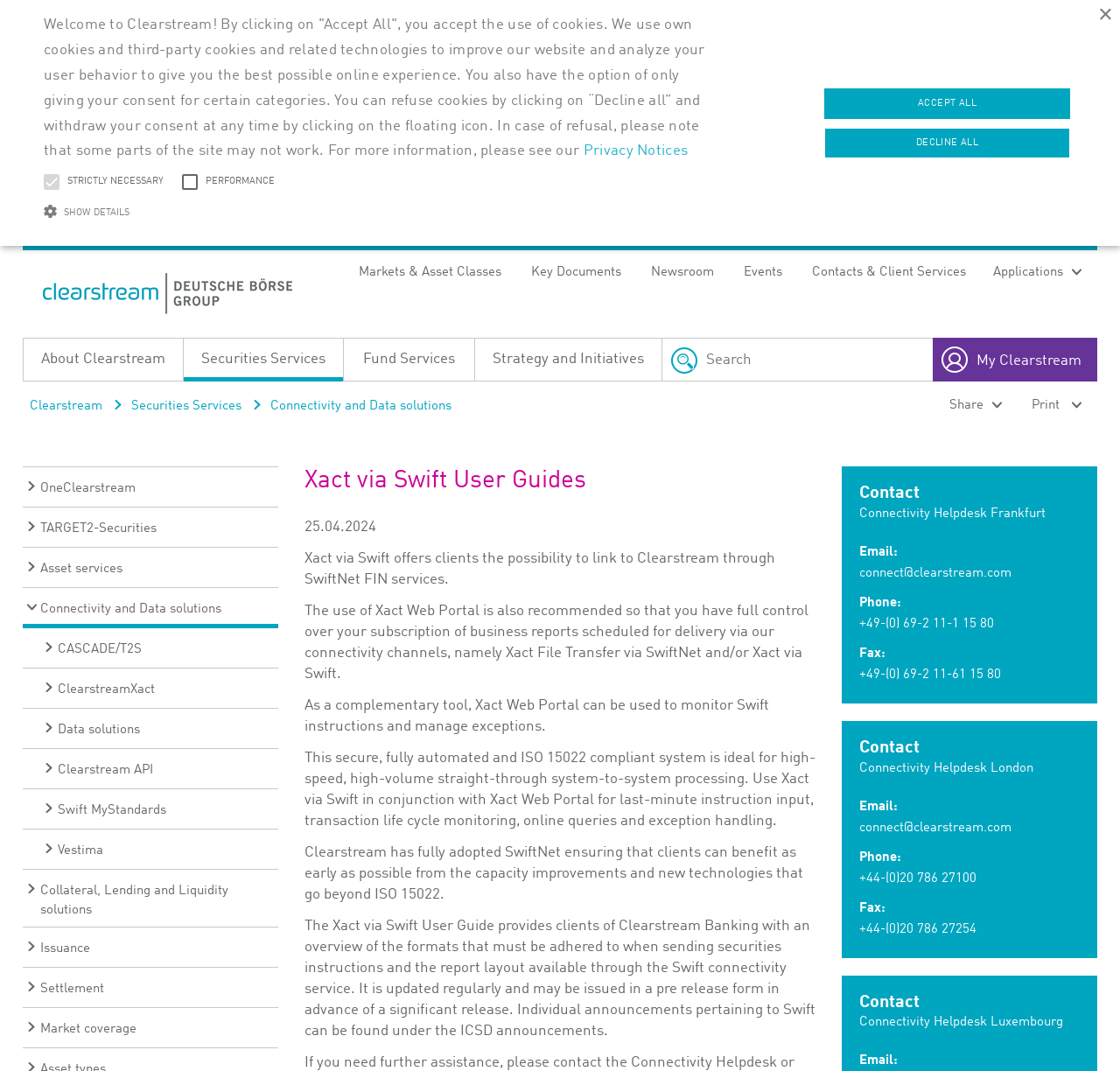Can you identify the bounding box coordinates of the clickable region needed to carry out this instruction: 'Click the 'About Clearstream' link'? The coordinates should be four float numbers within the range of 0 to 1, stated as [left, top, right, bottom].

[0.021, 0.316, 0.163, 0.356]